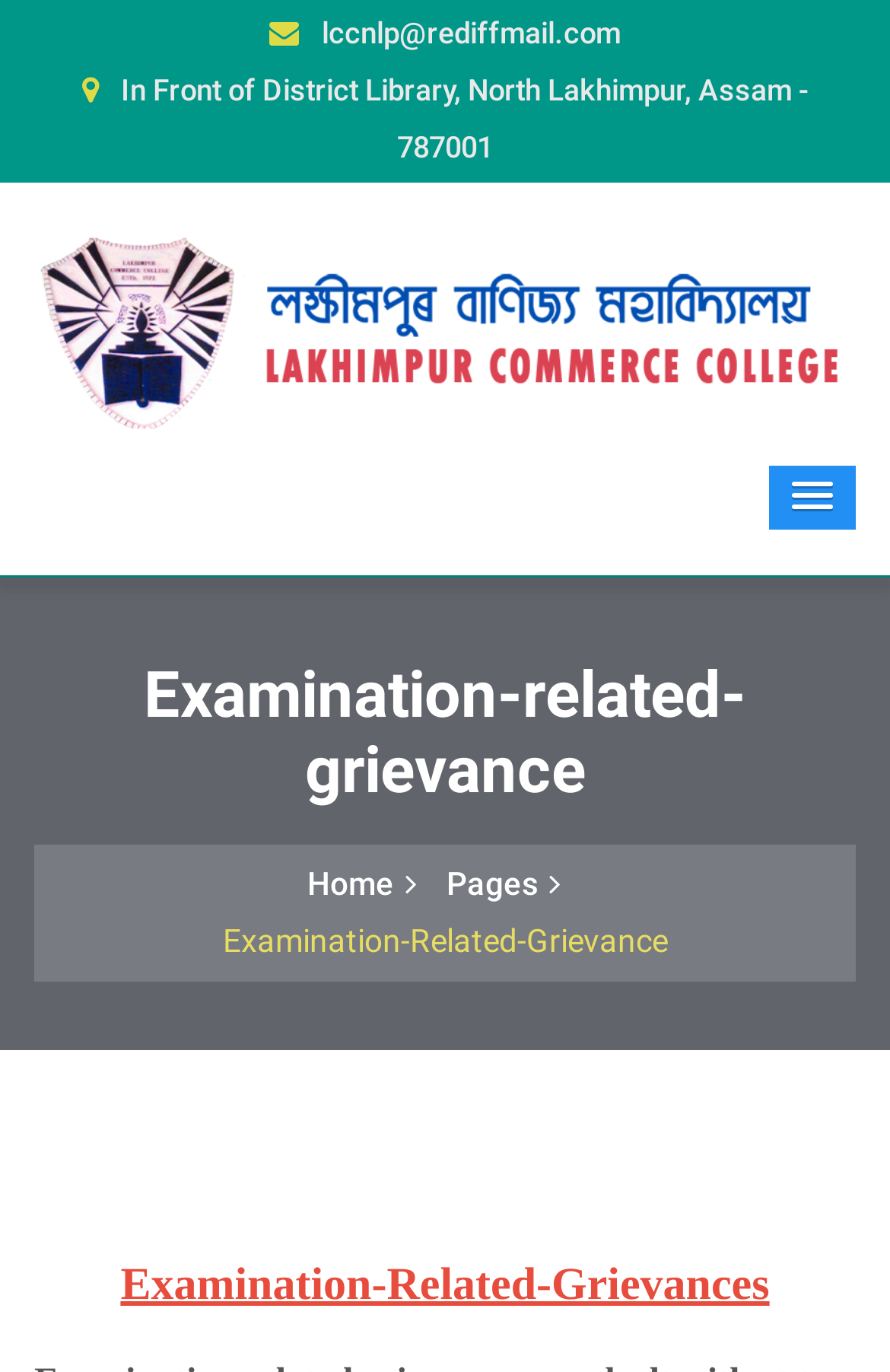Please provide a comprehensive answer to the question based on the screenshot: What is the location of Lakhimpur Commerce College?

I found the location by reading the static text element 'In Front of District Library, North Lakhimpur, Assam - 787001' which is located below the email address.